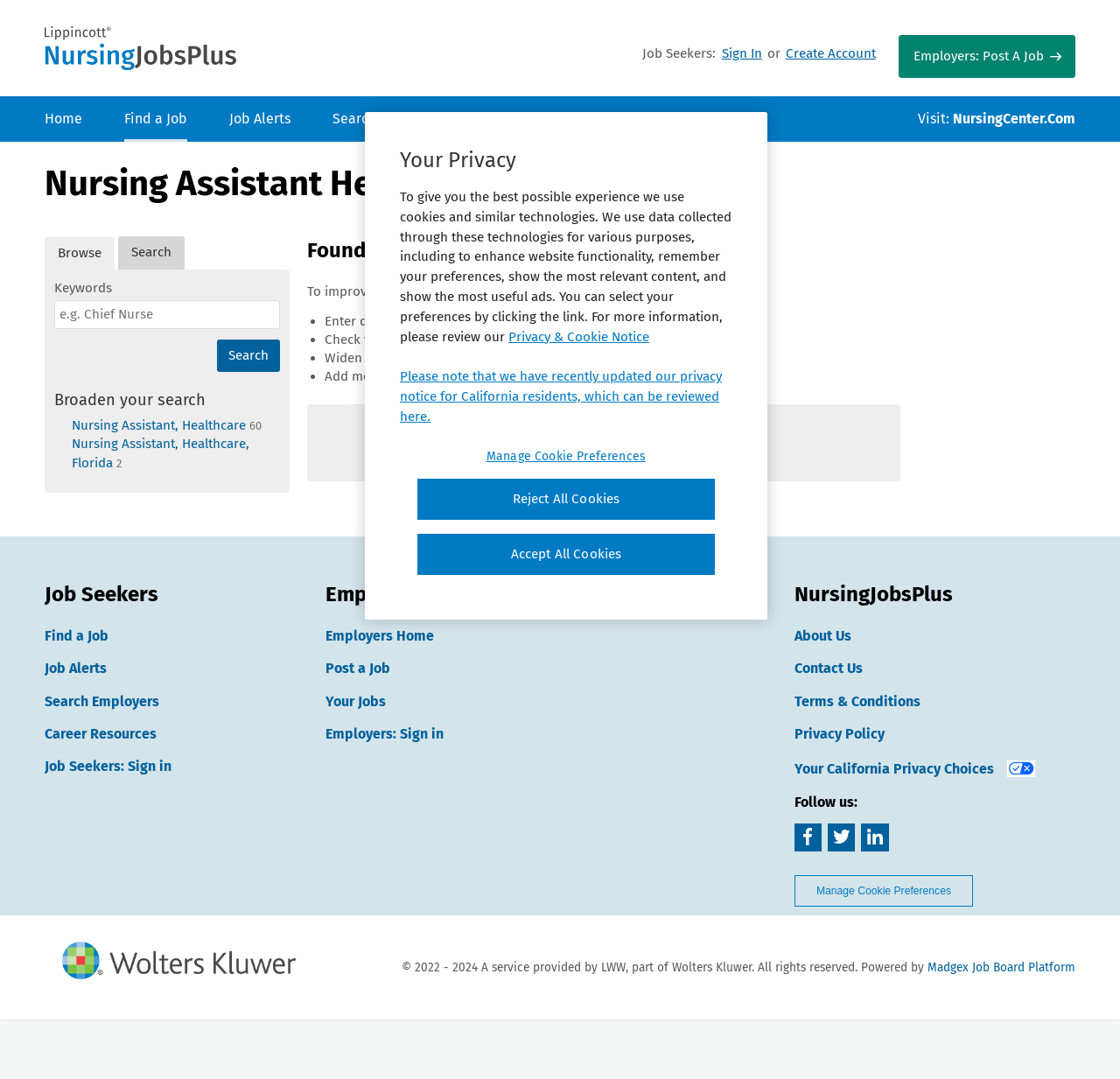Identify the bounding box coordinates of the clickable region required to complete the instruction: "Search for jobs". The coordinates should be given as four float numbers within the range of 0 and 1, i.e., [left, top, right, bottom].

[0.193, 0.315, 0.25, 0.345]